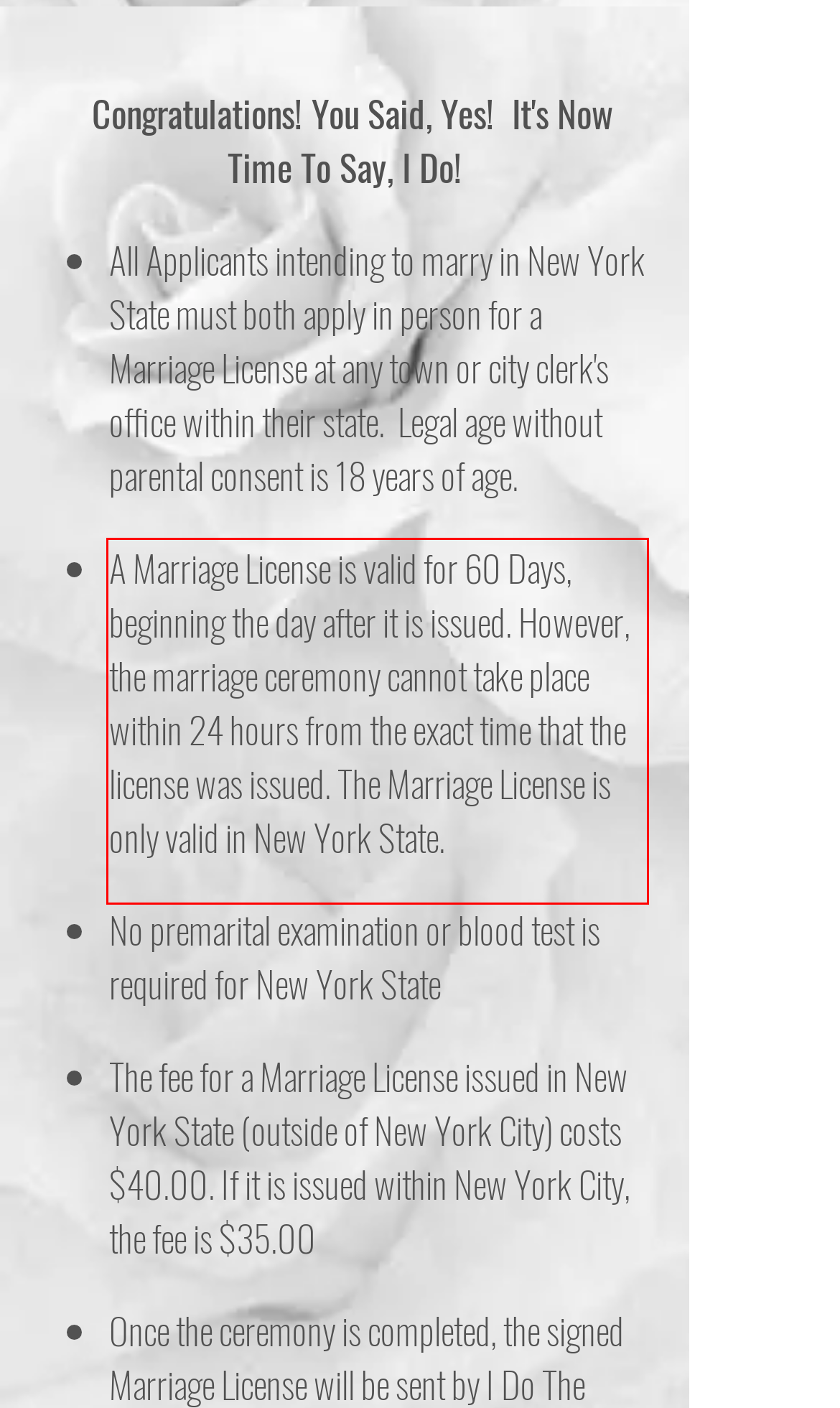Your task is to recognize and extract the text content from the UI element enclosed in the red bounding box on the webpage screenshot.

A Marriage License is valid for 60 Days, beginning the day after it is issued. However, the marriage ceremony cannot take place within 24 hours from the exact time that the license was issued. The Marriage License is only valid in New York State.